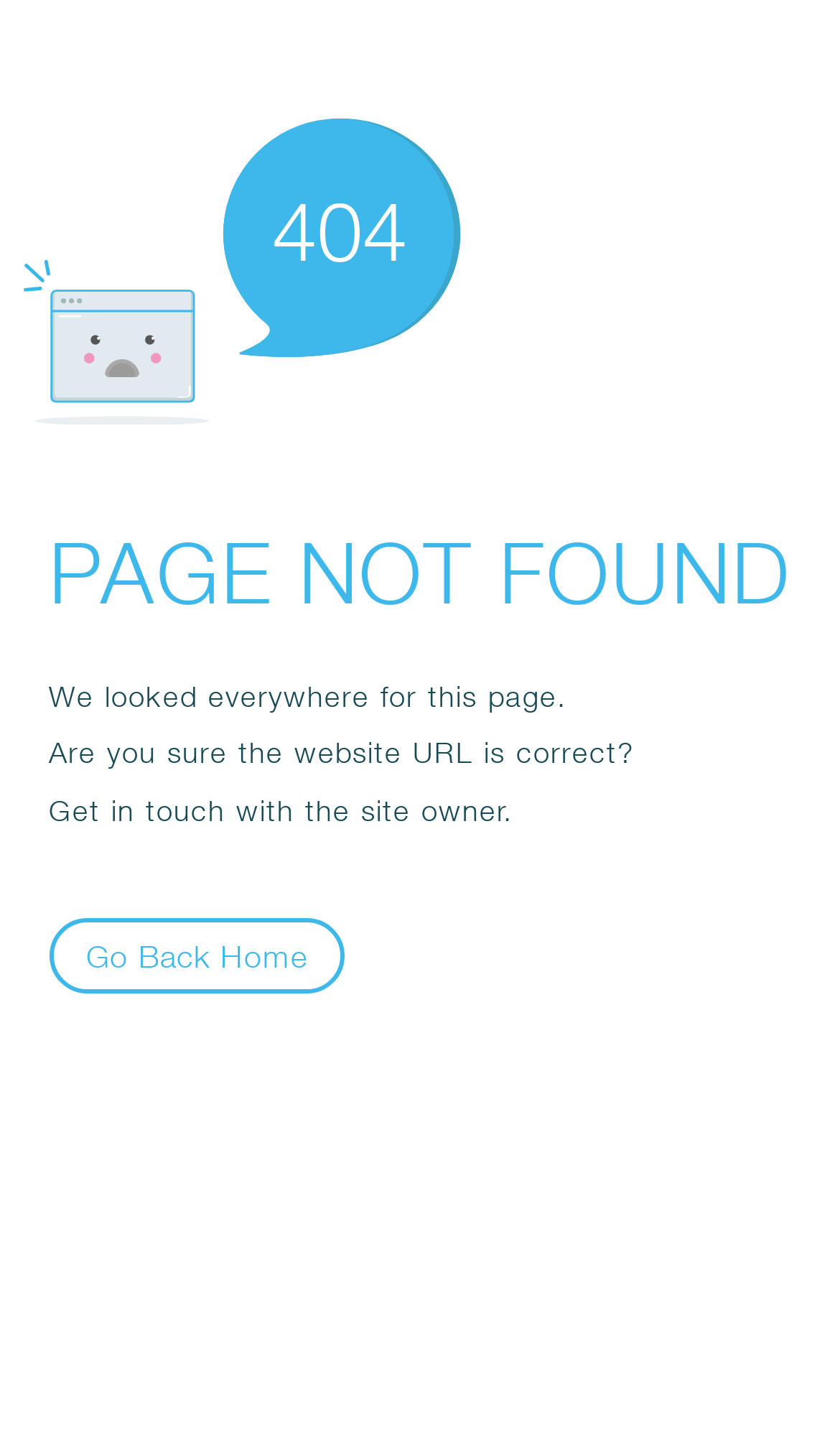What is the purpose of the button?
Examine the image and provide an in-depth answer to the question.

The purpose of the button is to allow the user to 'Go Back Home', which is likely the website's homepage, as indicated by the button's text and its position at the bottom of the page.